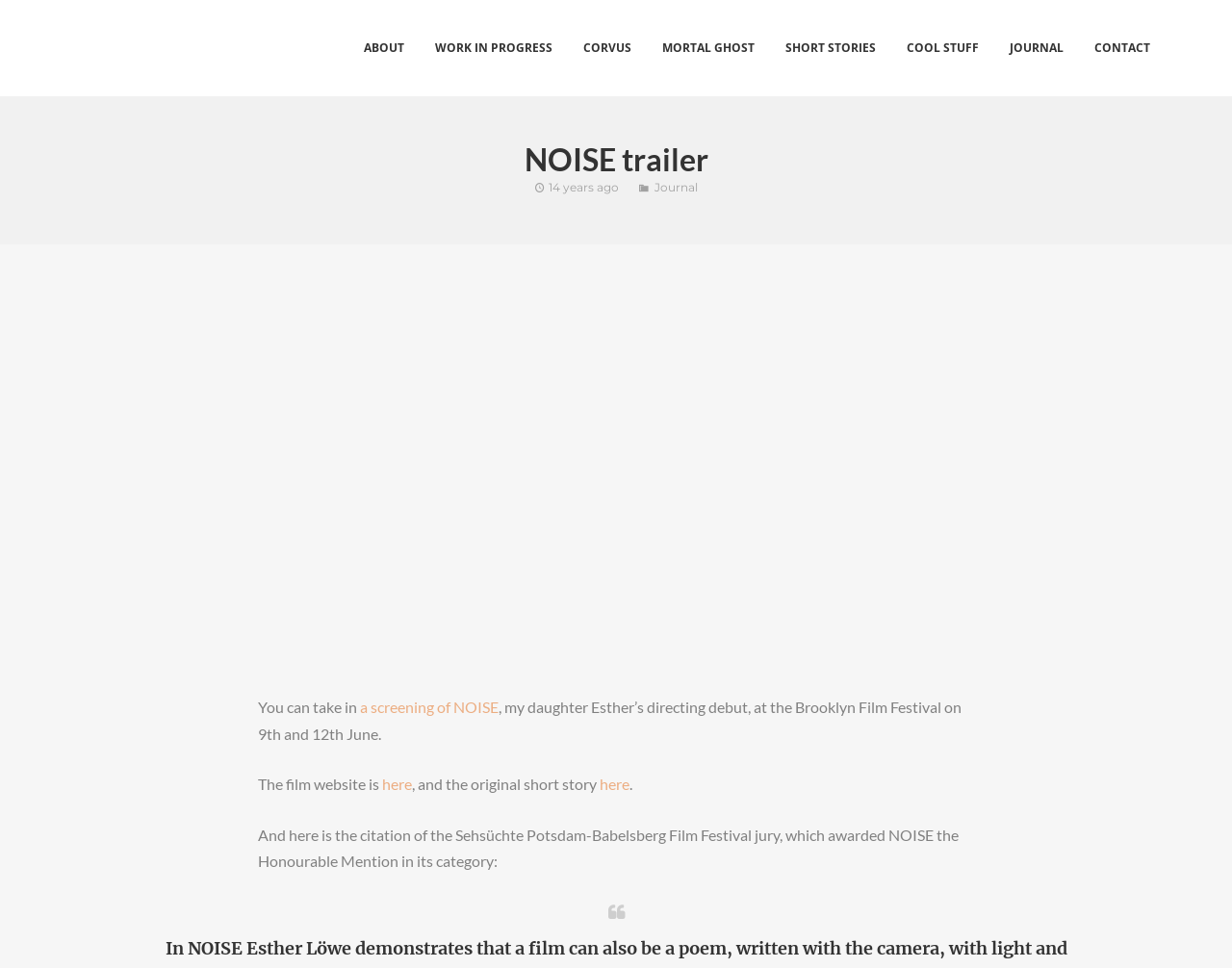Provide your answer to the question using just one word or phrase: How many links are in the top navigation bar?

7